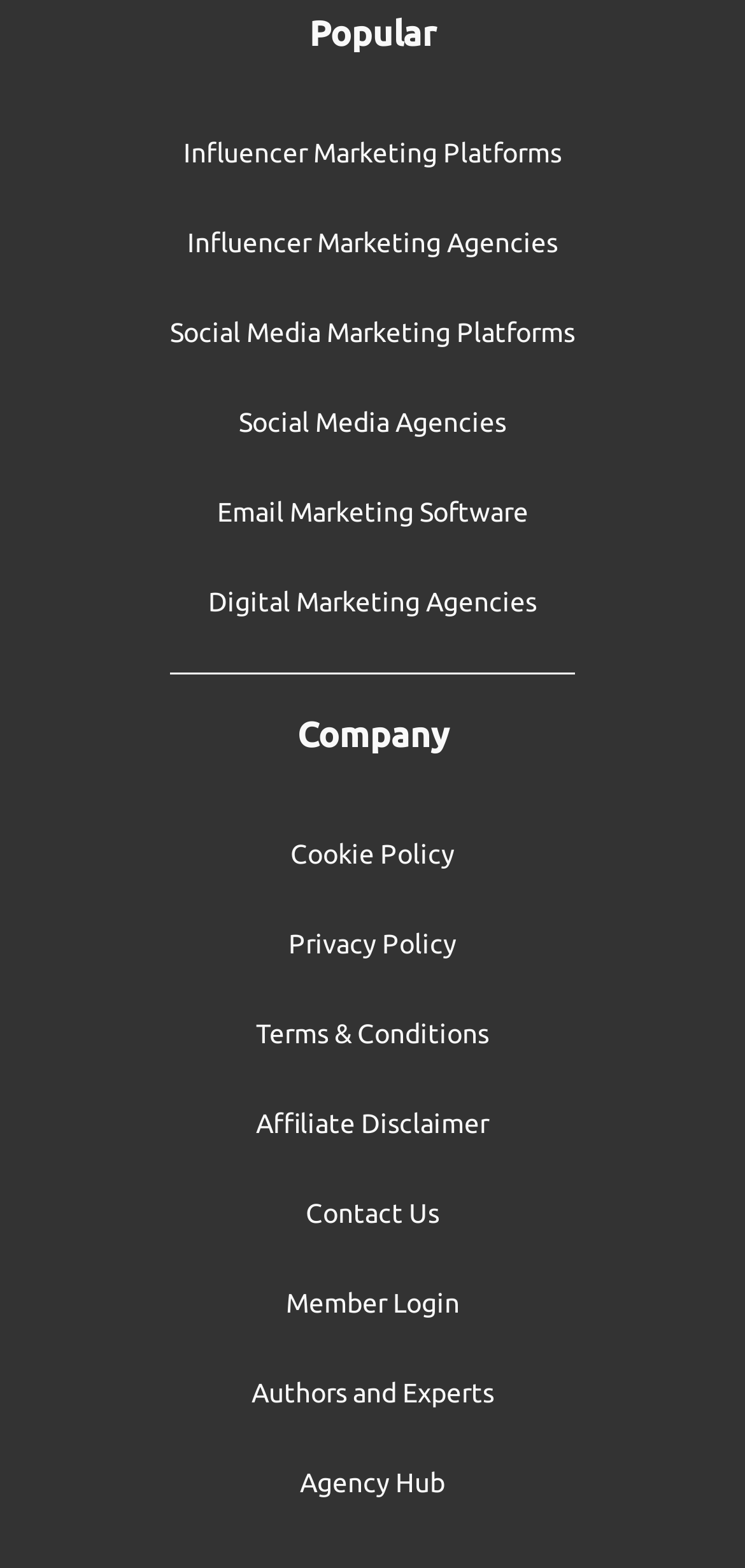How many links are in the popular section?
Provide a thorough and detailed answer to the question.

I counted the number of links under the 'Popular' section, which has a bounding box of [0.415, 0.008, 0.585, 0.033]. There are 6 links in this section, namely 'Influencer Marketing Platforms', 'Influencer Marketing Agencies', 'Social Media Marketing Platforms', 'Social Media Agencies', 'Email Marketing Software', and 'Digital Marketing Agencies'.